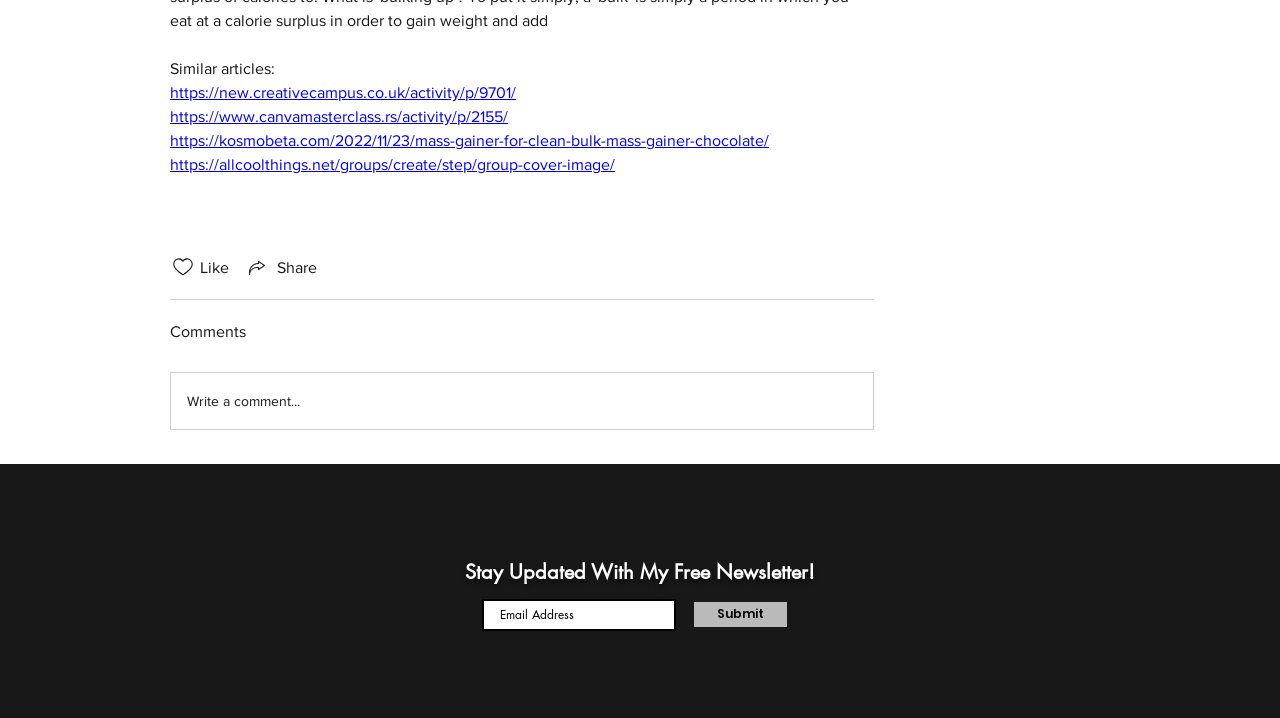Use a single word or phrase to respond to the question:
What is below the 'Write a comment...' button?

Nothing